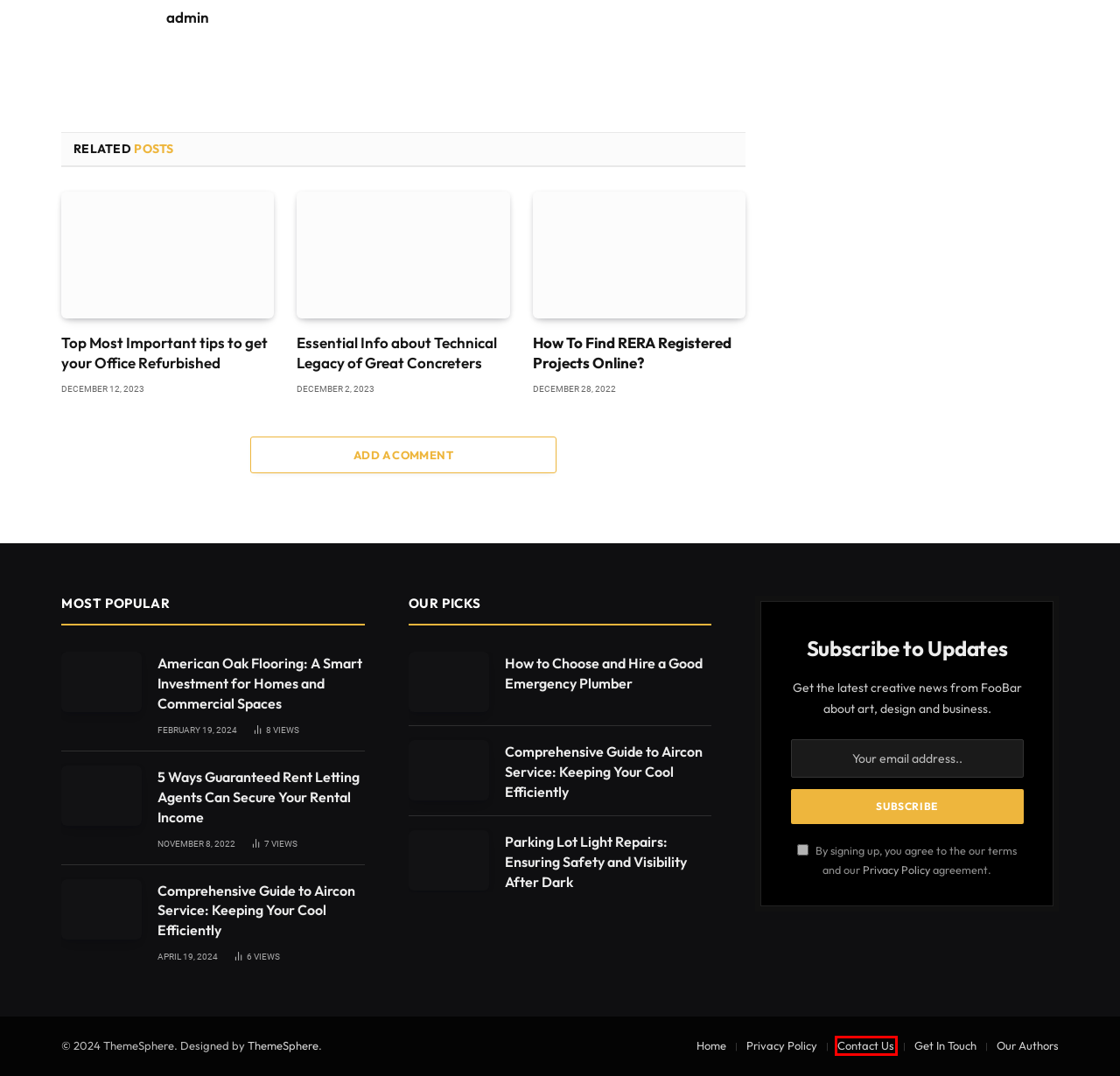Examine the screenshot of the webpage, which includes a red bounding box around an element. Choose the best matching webpage description for the page that will be displayed after clicking the element inside the red bounding box. Here are the candidates:
A. Renovation Archives - Alternative Look
B. Comprehensive Guide to Aircon Service: Keeping Your Cool Efficiently
C. Home Improvement Archives - Alternative Look
D. ThemeSphere - Premium WordPress Themes
E. Top Most Important tips to get your Office Refurbished
F. Contact Us - Alternative Look
G. How To Find RERA Registered Projects Online?
H. Essential Info about Technical Legacy of Great Concreters

F